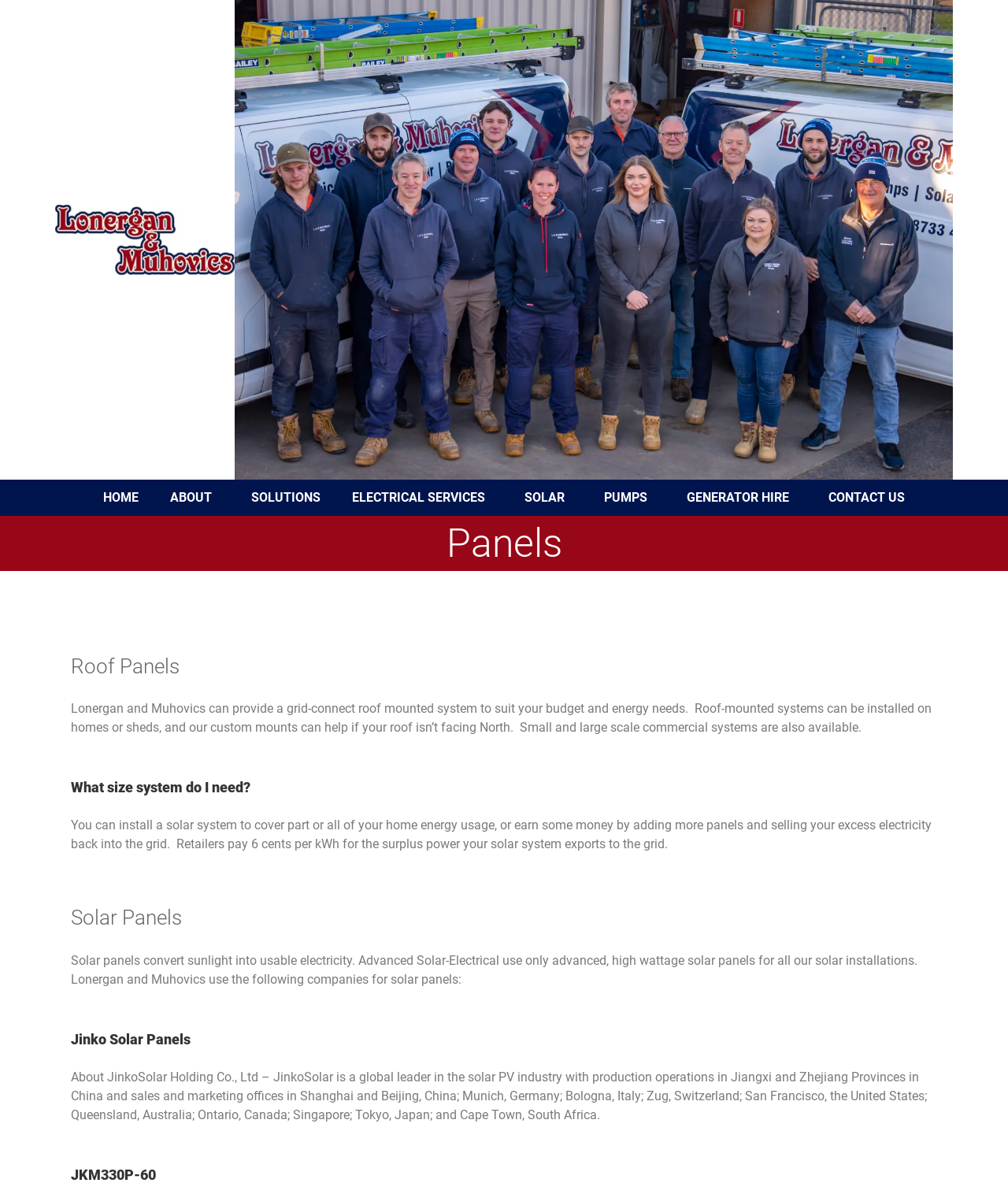Use the details in the image to answer the question thoroughly: 
What is the benefit of installing a solar system?

As mentioned in the webpage, one of the benefits of installing a solar system is that users can earn money by selling their excess electricity back into the grid, as stated in the StaticText element with OCR text 'You can install a solar system to cover part or all of your home energy usage, or earn some money by adding more panels and selling your excess electricity back into the grid.'